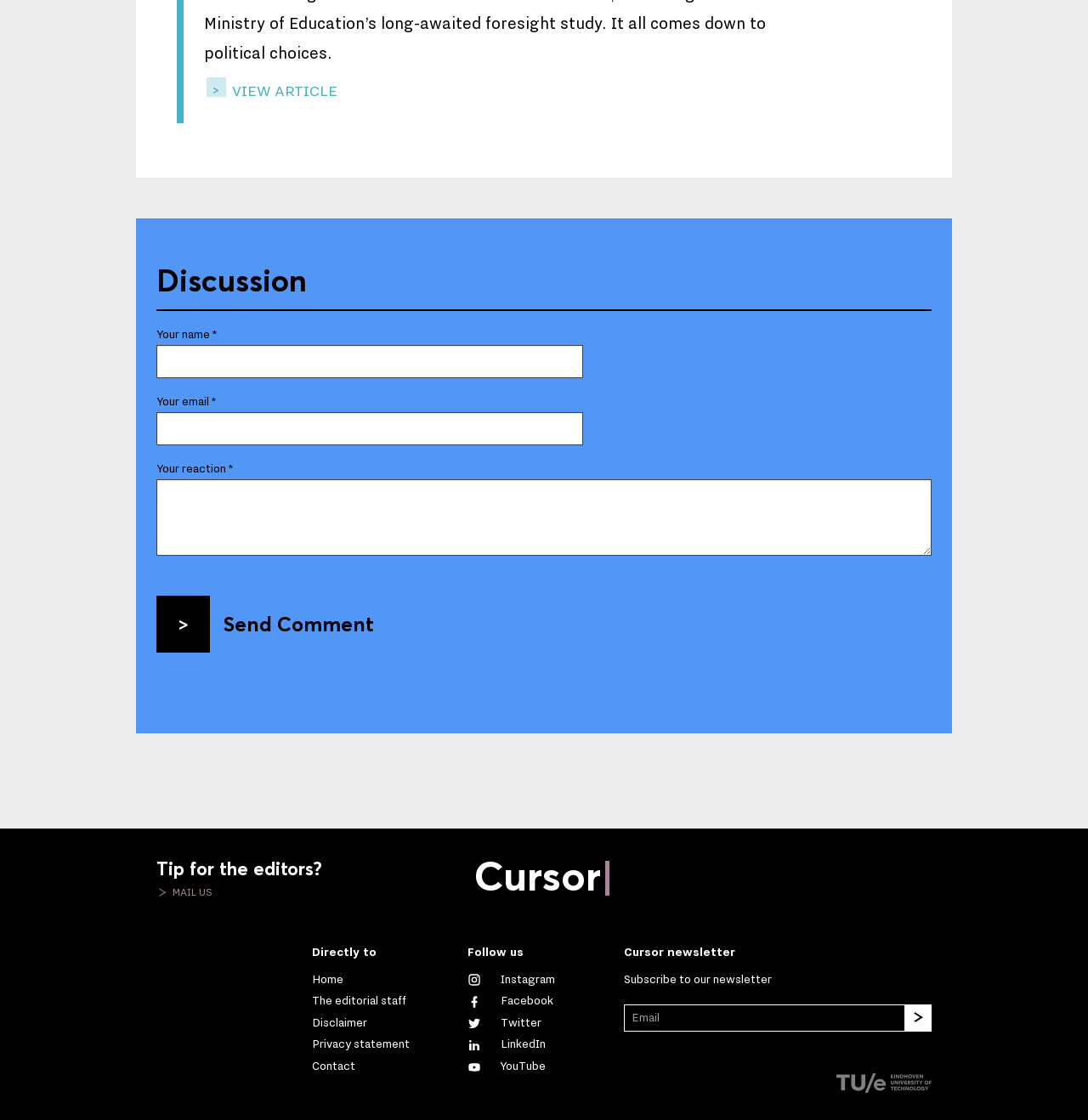Identify the bounding box coordinates for the element you need to click to achieve the following task: "Subscribe to our newsletter". Provide the bounding box coordinates as four float numbers between 0 and 1, in the form [left, top, right, bottom].

[0.831, 0.897, 0.856, 0.921]